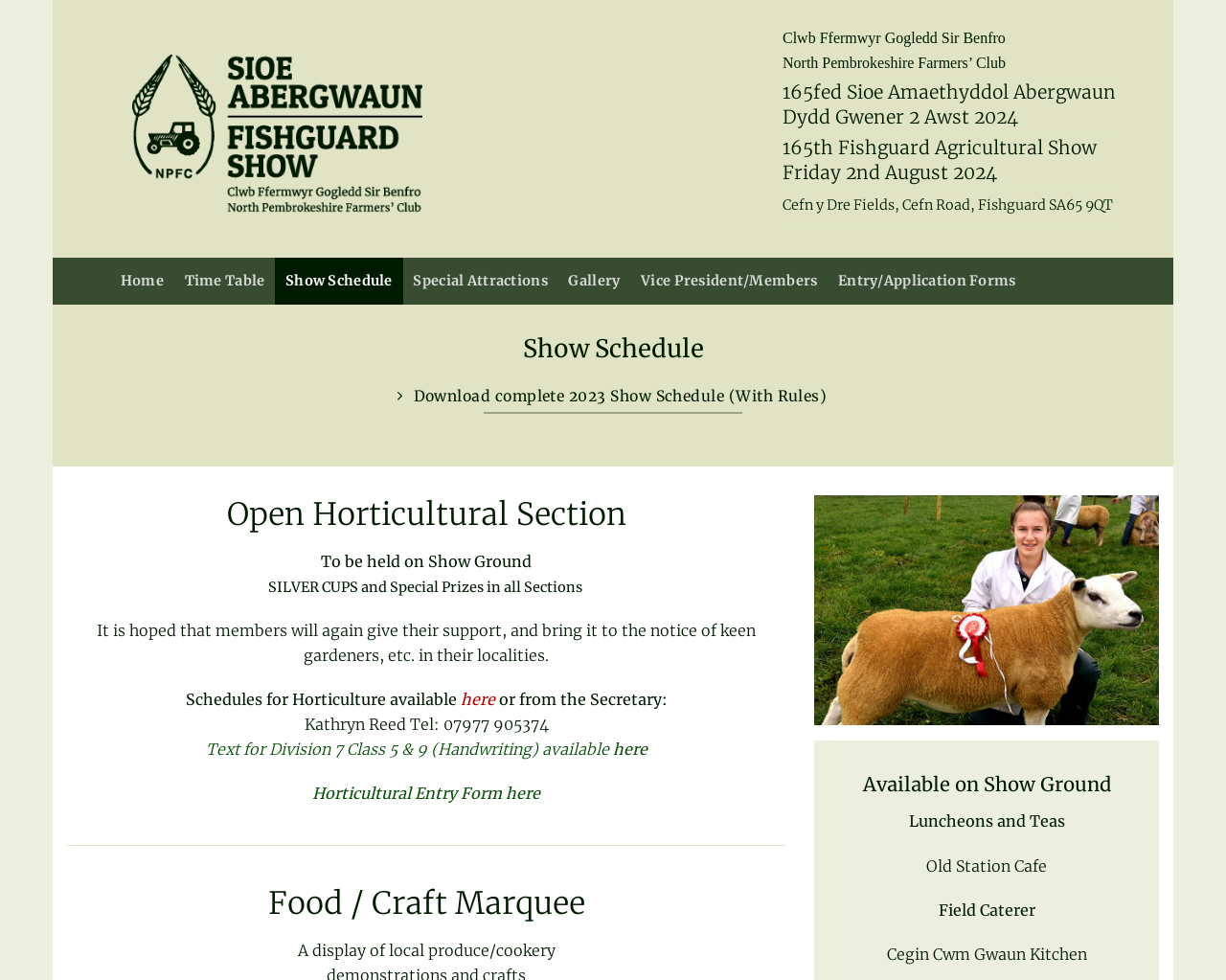Please mark the bounding box coordinates of the area that should be clicked to carry out the instruction: "Download the 2023 Show Schedule".

[0.323, 0.385, 0.677, 0.424]